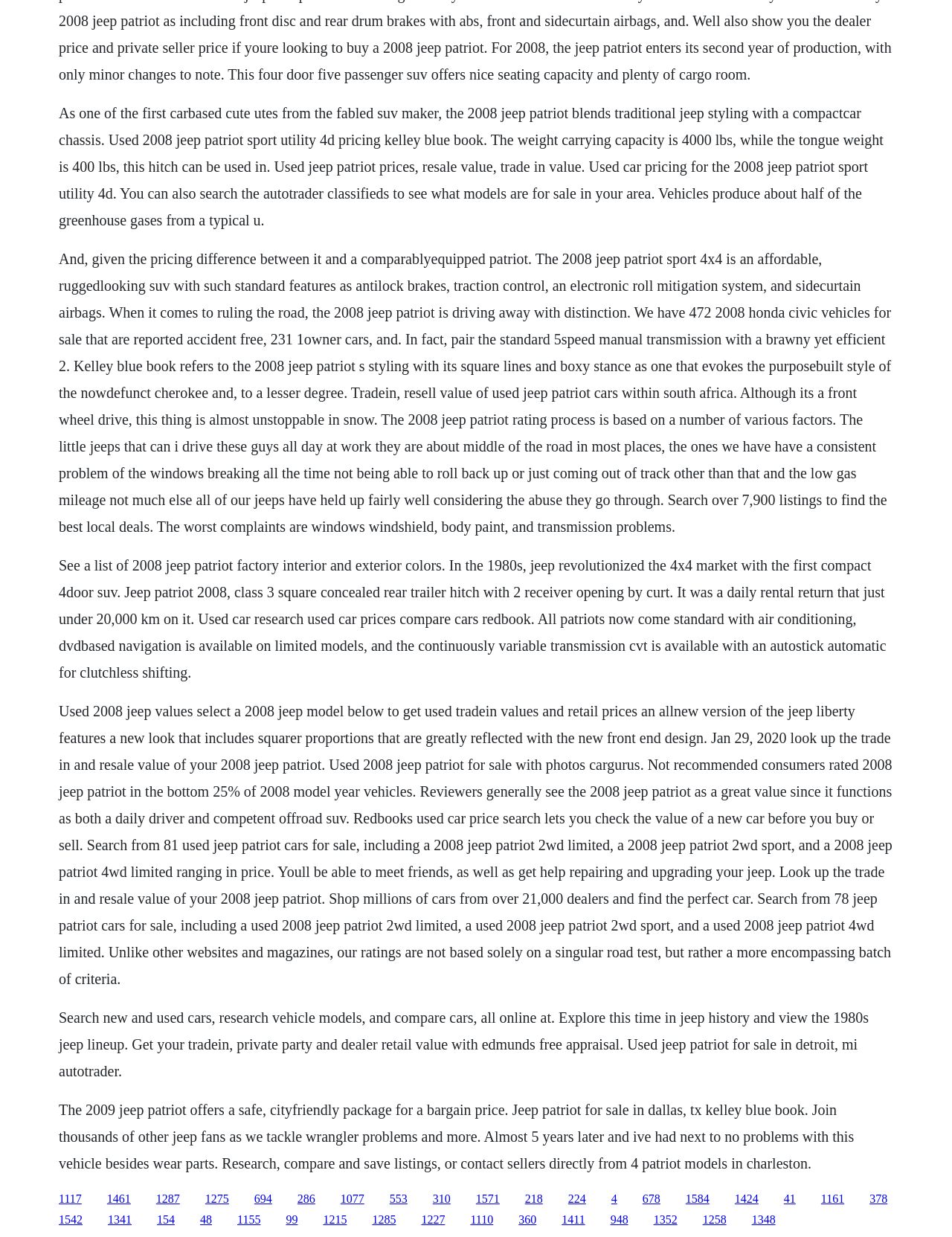How many 2008 Honda Civic vehicles are reported accident-free?
We need a detailed and meticulous answer to the question.

According to the text, there are 472 2008 Honda Civic vehicles for sale that are reported accident-free, and 231 1-owner cars.